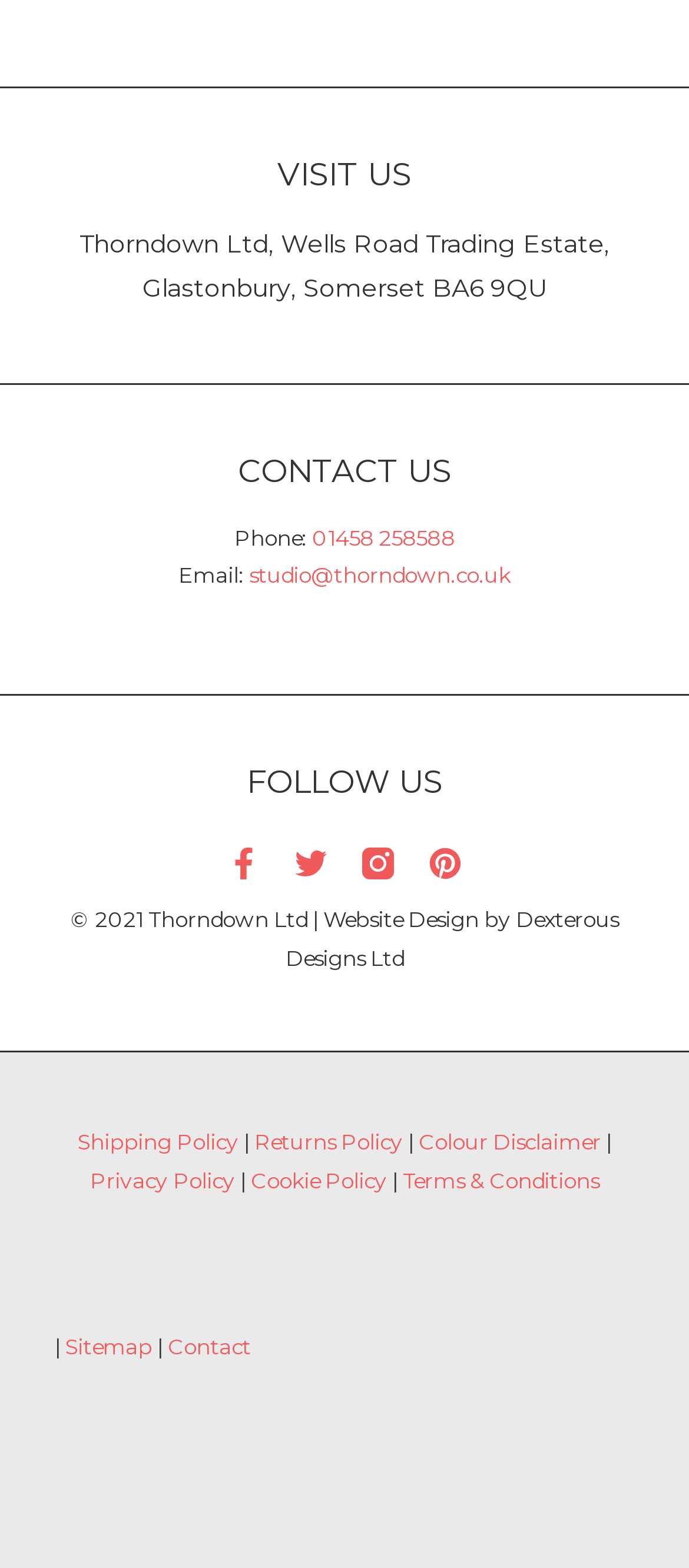What is the company name?
Answer the question with a single word or phrase, referring to the image.

Thorndown Ltd